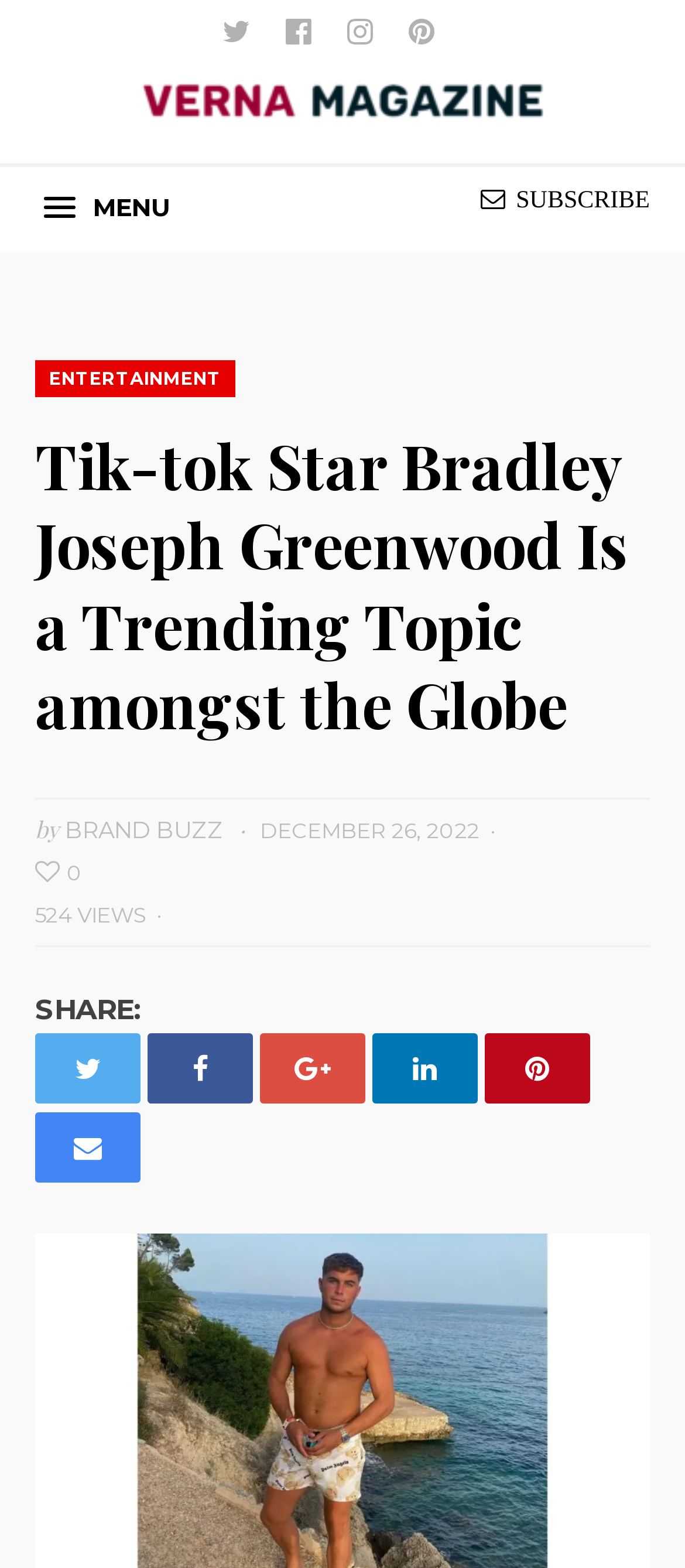Determine and generate the text content of the webpage's headline.

Tik-tok Star Bradley Joseph Greenwood Is a Trending Topic amongst the Globe 